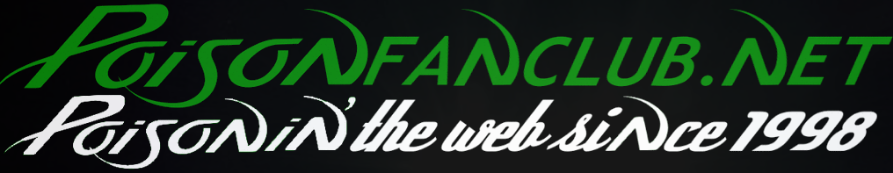Please give a succinct answer to the question in one word or phrase:
What type of font is used in the logo's design?

stylized